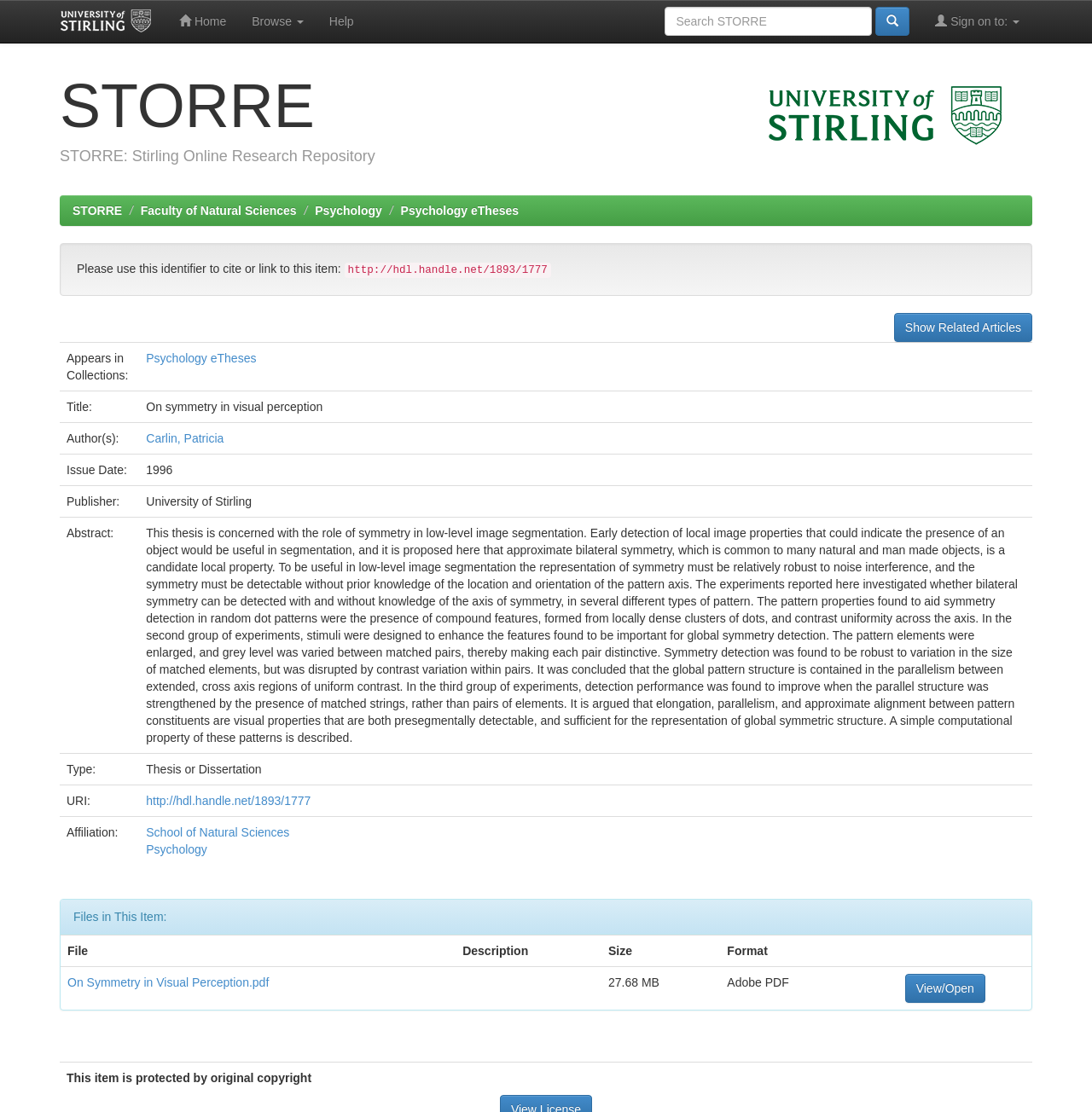Provide the bounding box coordinates of the UI element that matches the description: "June 2024".

None